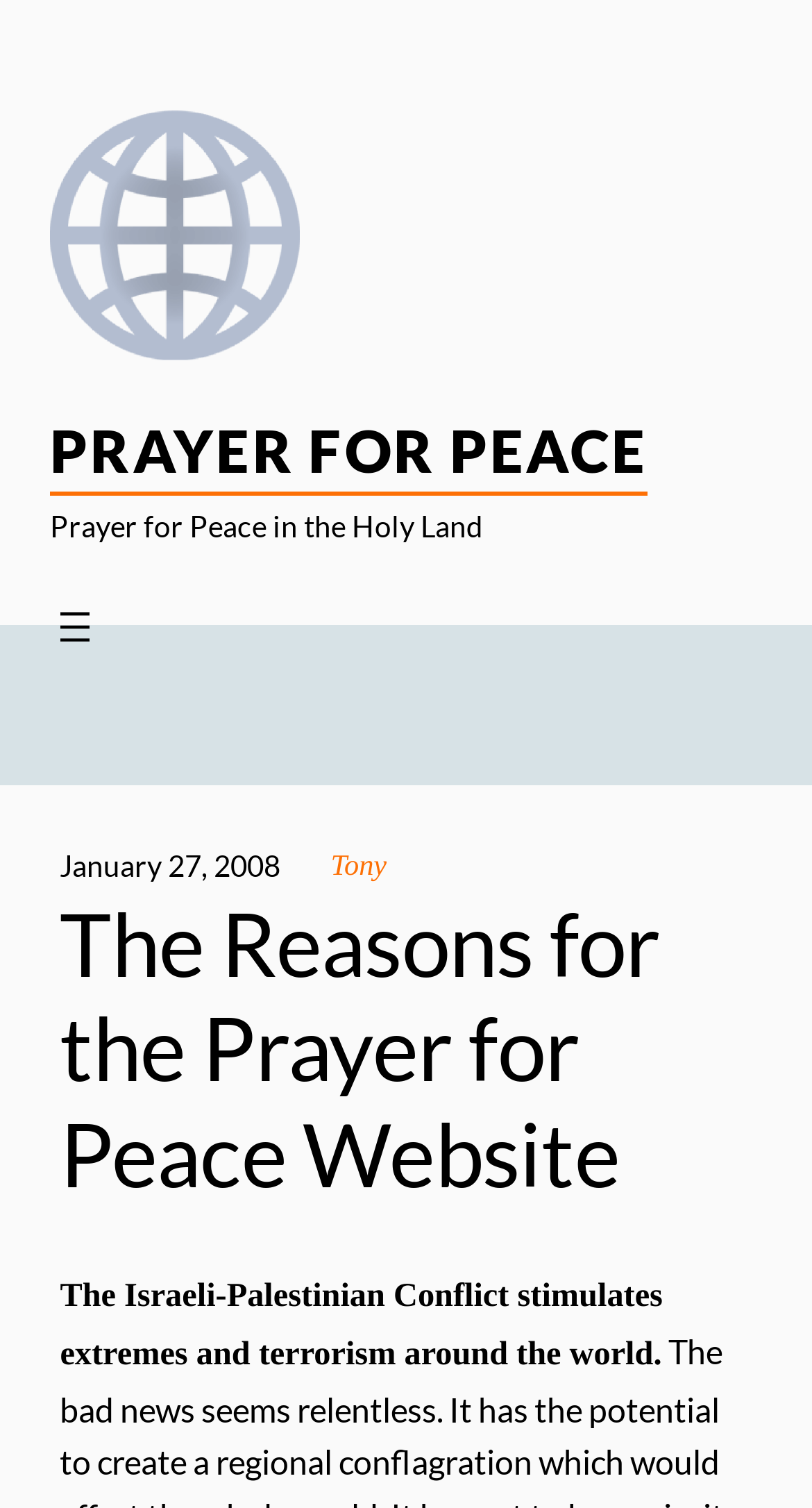Refer to the screenshot and answer the following question in detail:
What is the date of the webpage?

I found the answer by looking at the time element that says 'January 27, 2008'. This is the date of the webpage.